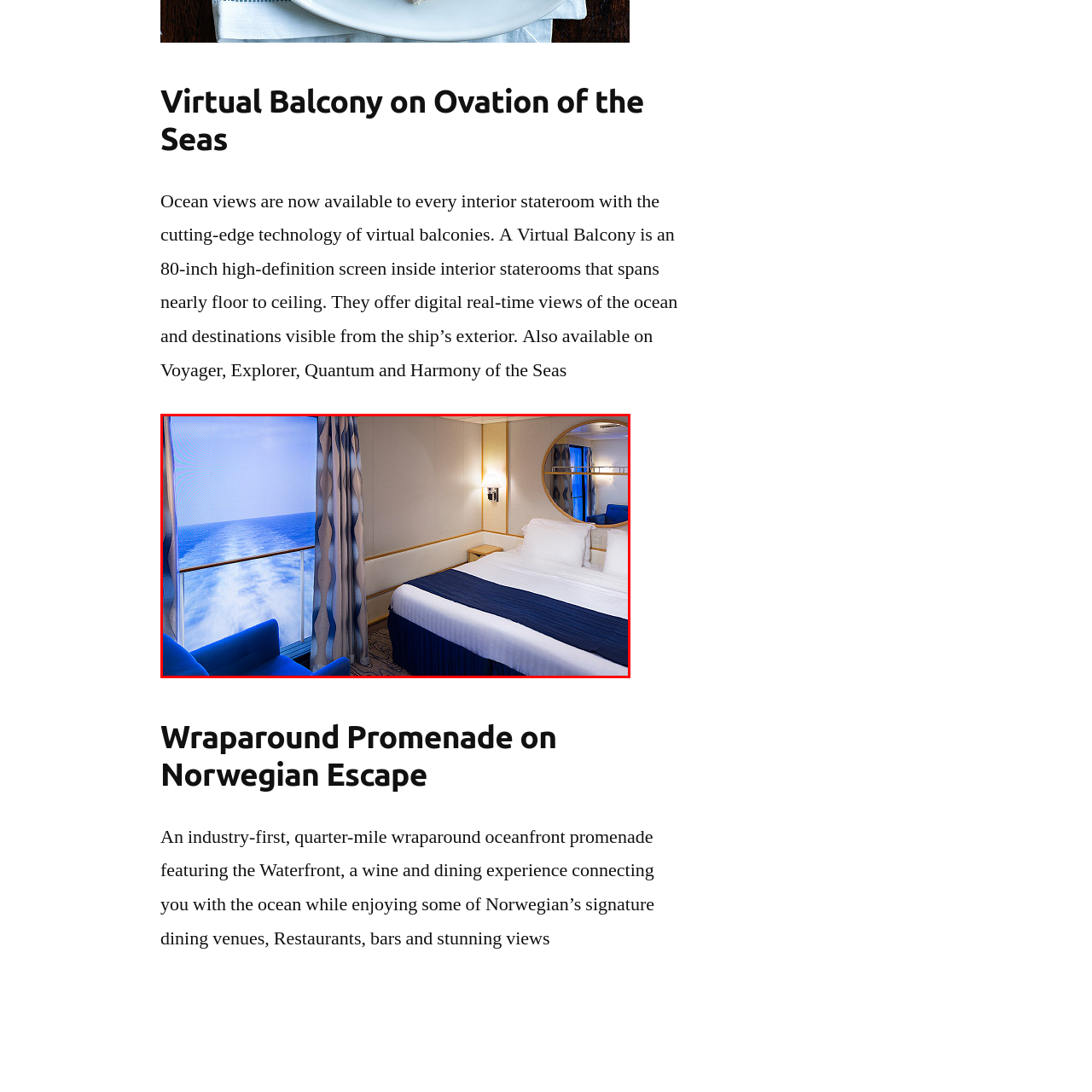What type of views does the Virtual Balcony display?
Examine the image outlined by the red bounding box and answer the question with as much detail as possible.

The Virtual Balcony in the interior stateroom displays real-time ocean views on the 80-inch high-definition screen, providing a stunning digital backdrop that enhances the overall atmosphere of the room.